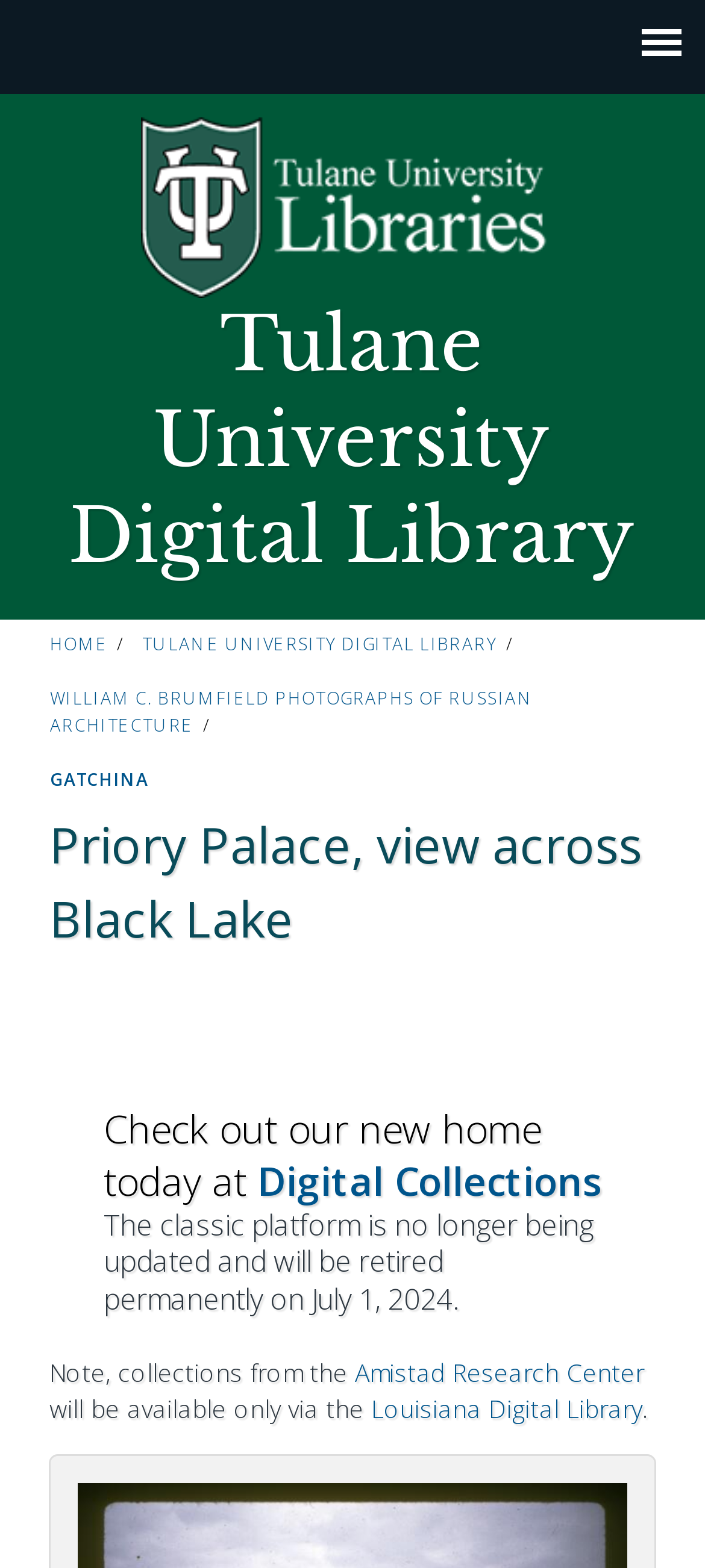Please find the top heading of the webpage and generate its text.

Priory Palace, view across Black Lake